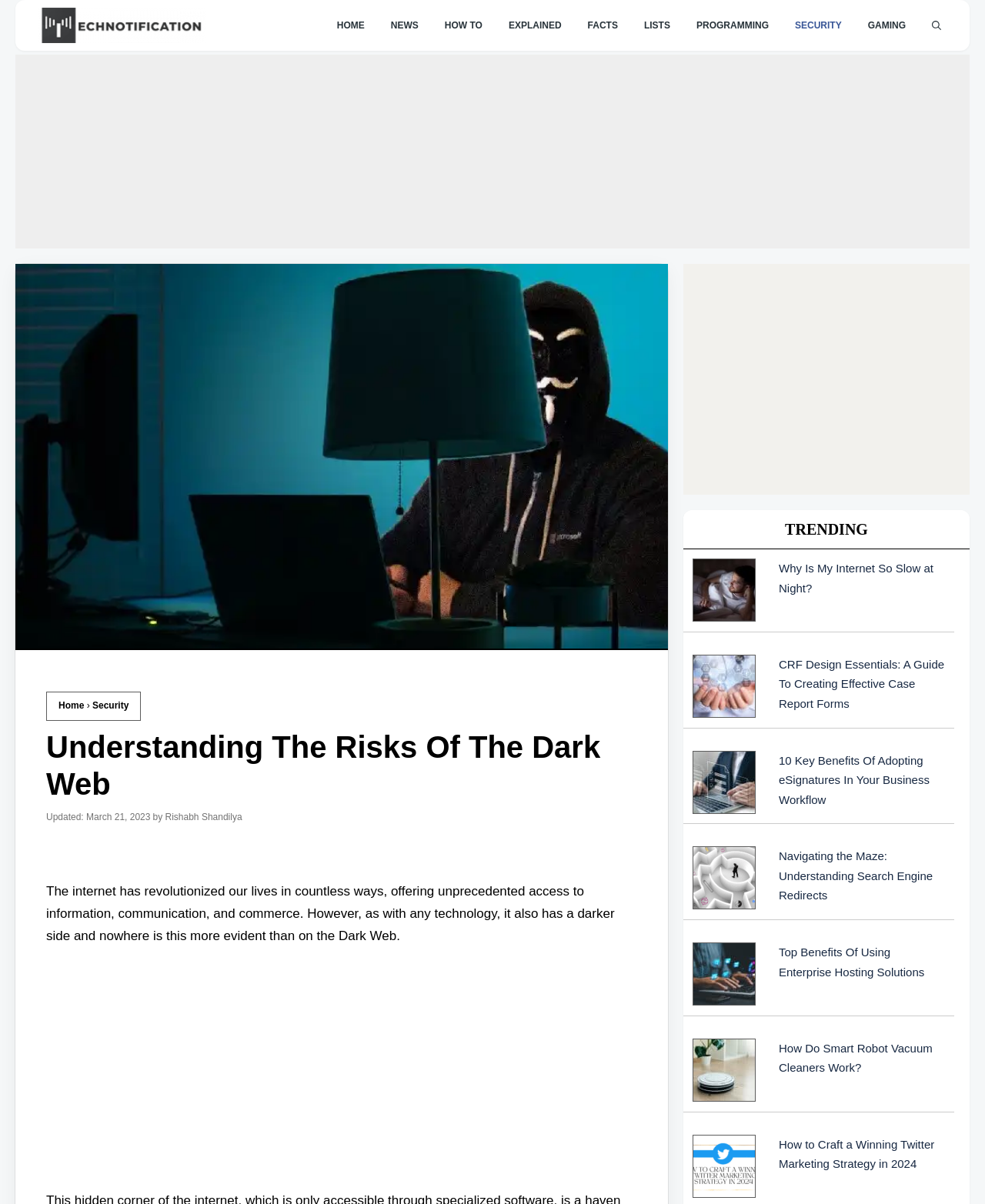Provide the bounding box coordinates of the HTML element this sentence describes: "Security".

[0.794, 0.0, 0.868, 0.042]